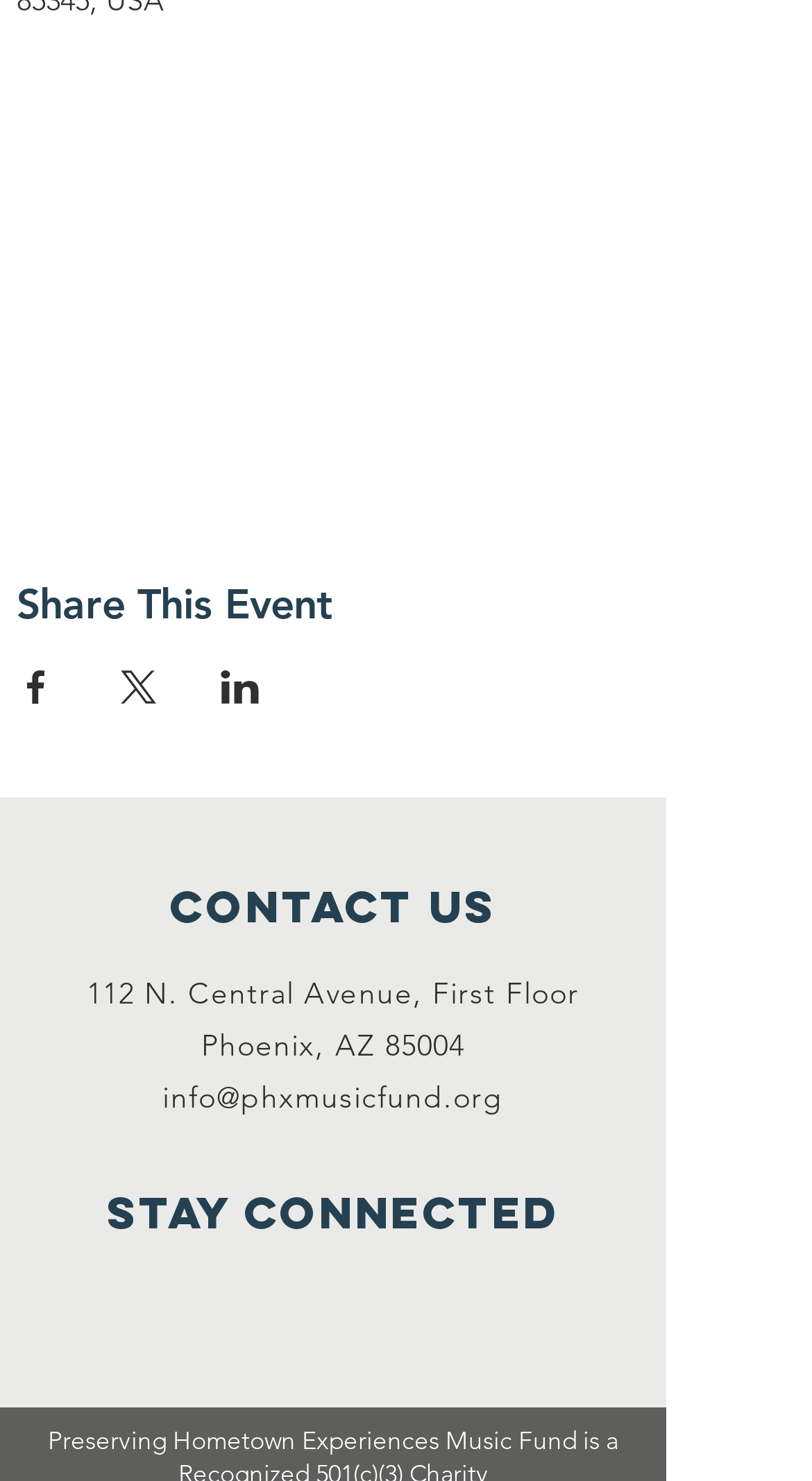What is the address of the organization?
Please provide a single word or phrase as your answer based on the image.

112 N. Central Avenue, First Floor, Phoenix, AZ 85004